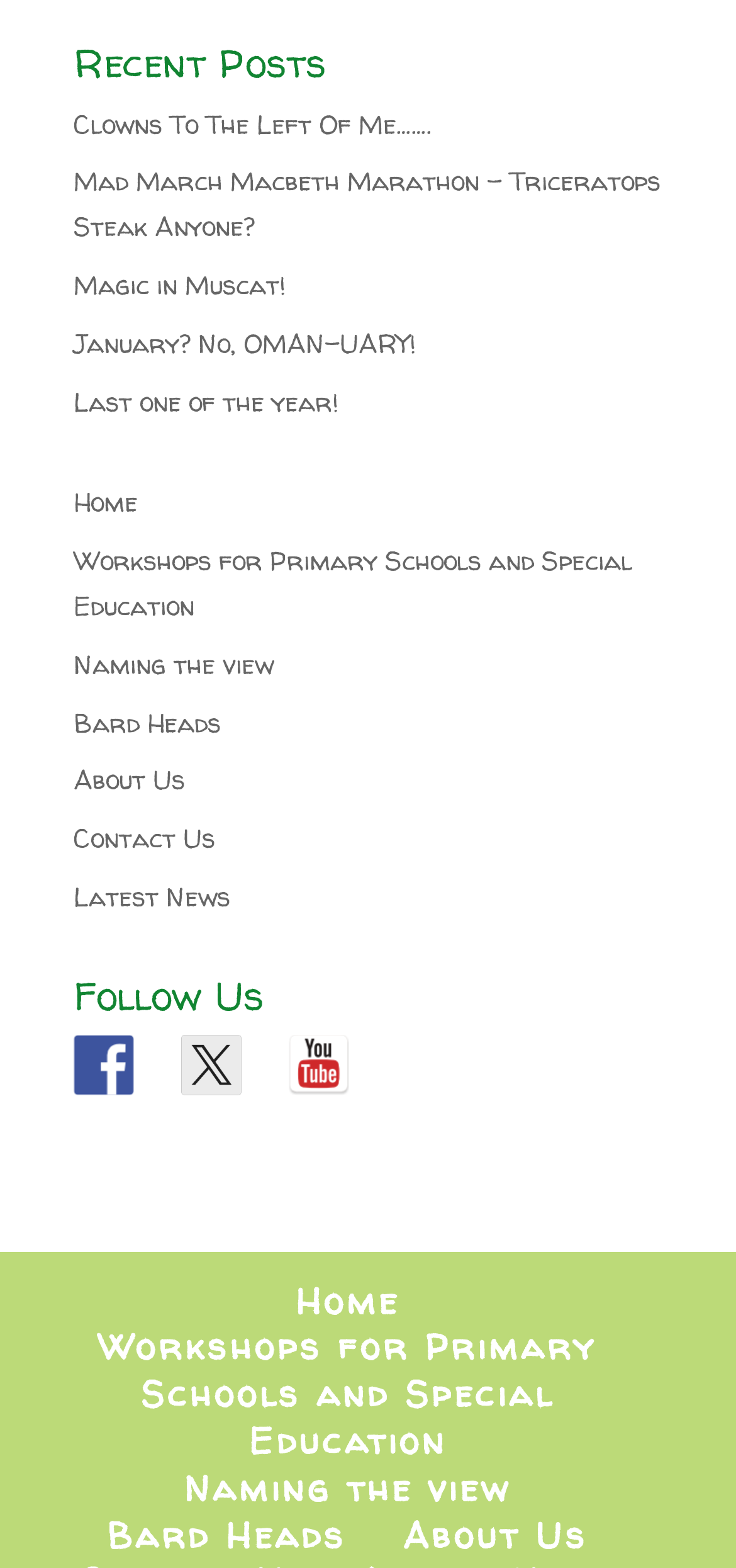How many social media platforms are listed under 'Follow Us'?
Answer the question in as much detail as possible.

I counted the number of social media platforms listed under the 'Follow Us' heading, which are Facebook, Twitter, and YouTube. There are 3 platforms in total.